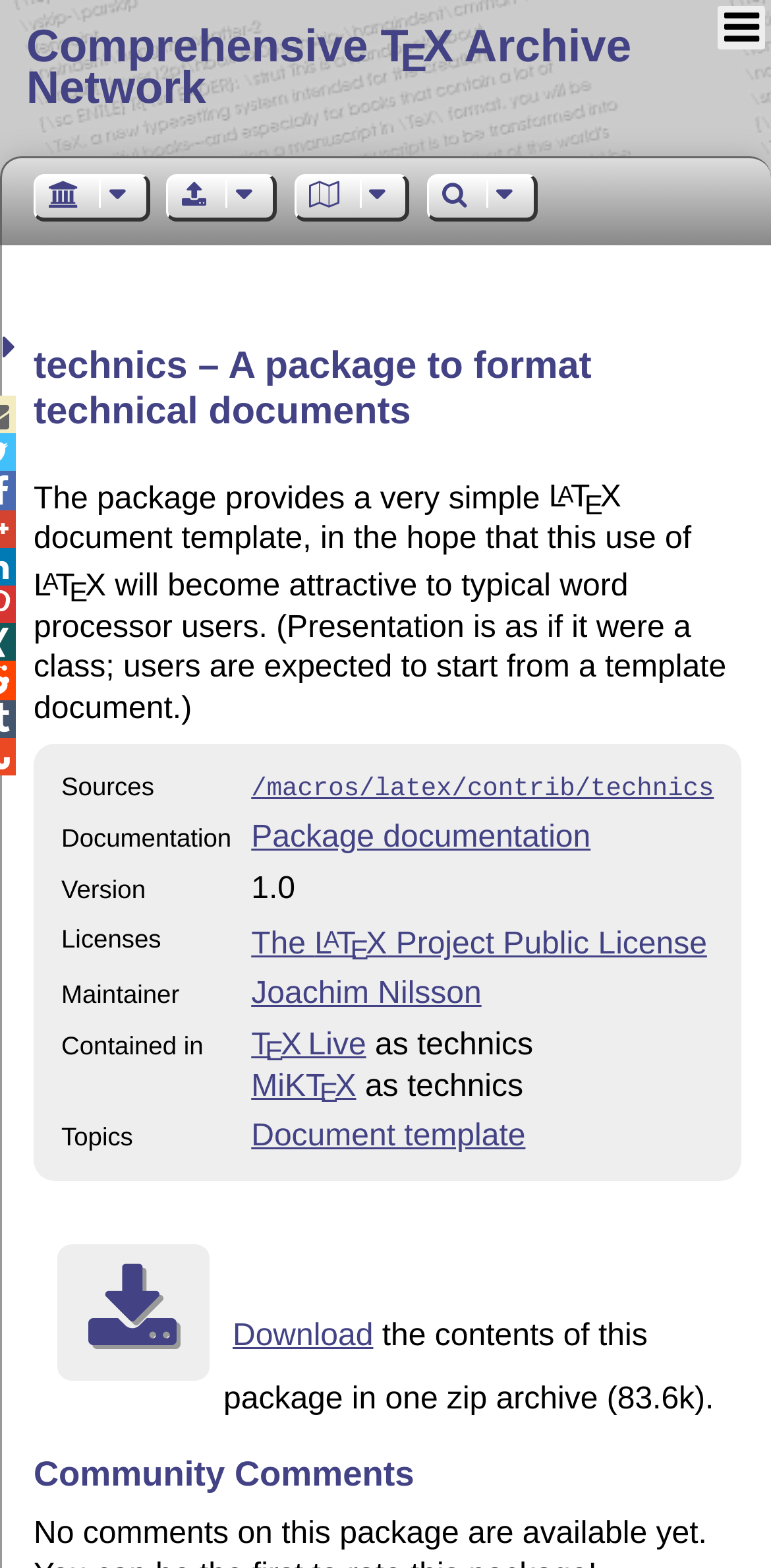Given the element description: "parent_node:  title="Toggle share"", predict the bounding box coordinates of the UI element it refers to, using four float numbers between 0 and 1, i.e., [left, top, right, bottom].

[0.003, 0.21, 0.03, 0.234]